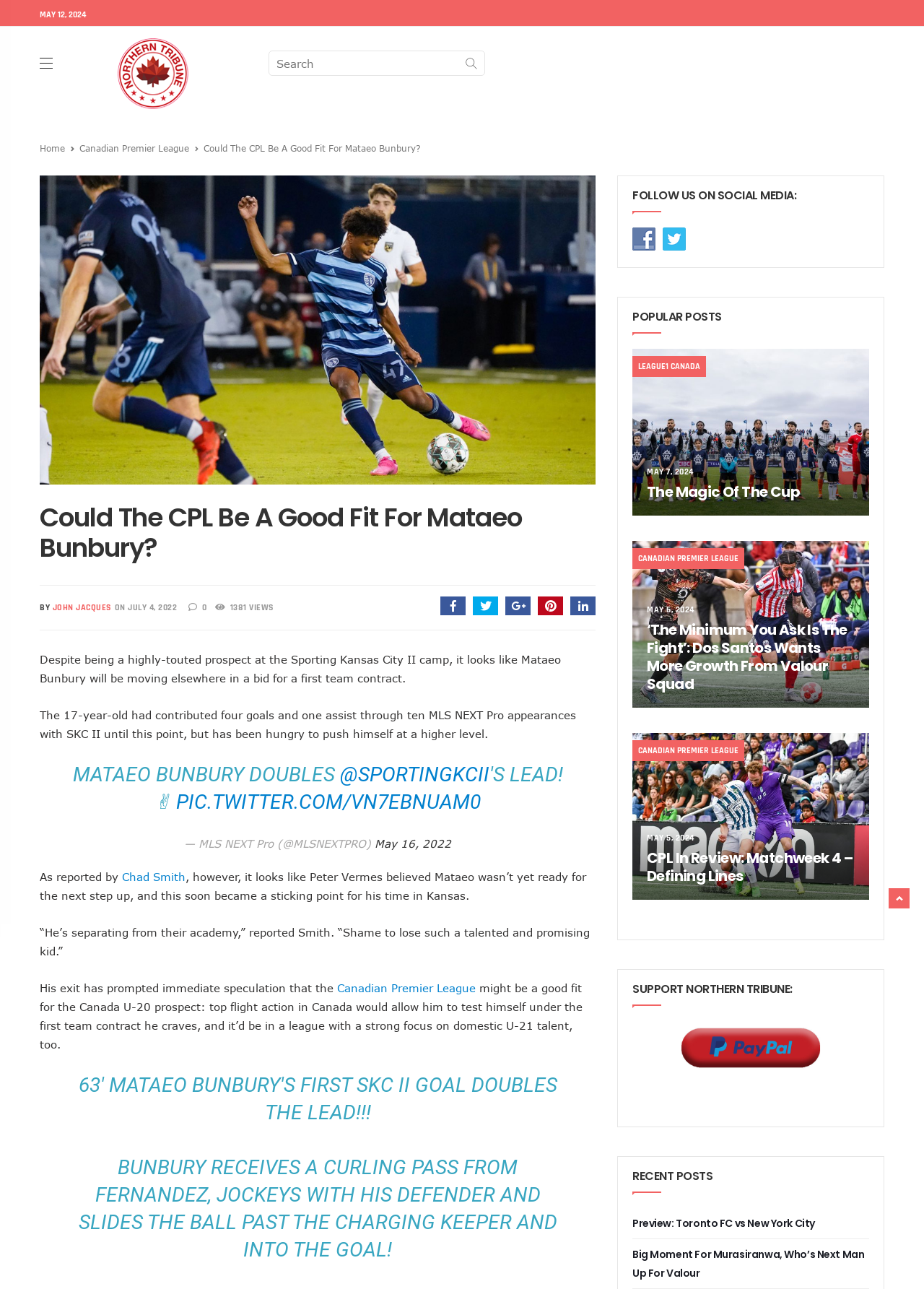Please identify the bounding box coordinates of the clickable region that I should interact with to perform the following instruction: "View the popular post 'The Magic Of The Cup'". The coordinates should be expressed as four float numbers between 0 and 1, i.e., [left, top, right, bottom].

[0.7, 0.374, 0.866, 0.389]